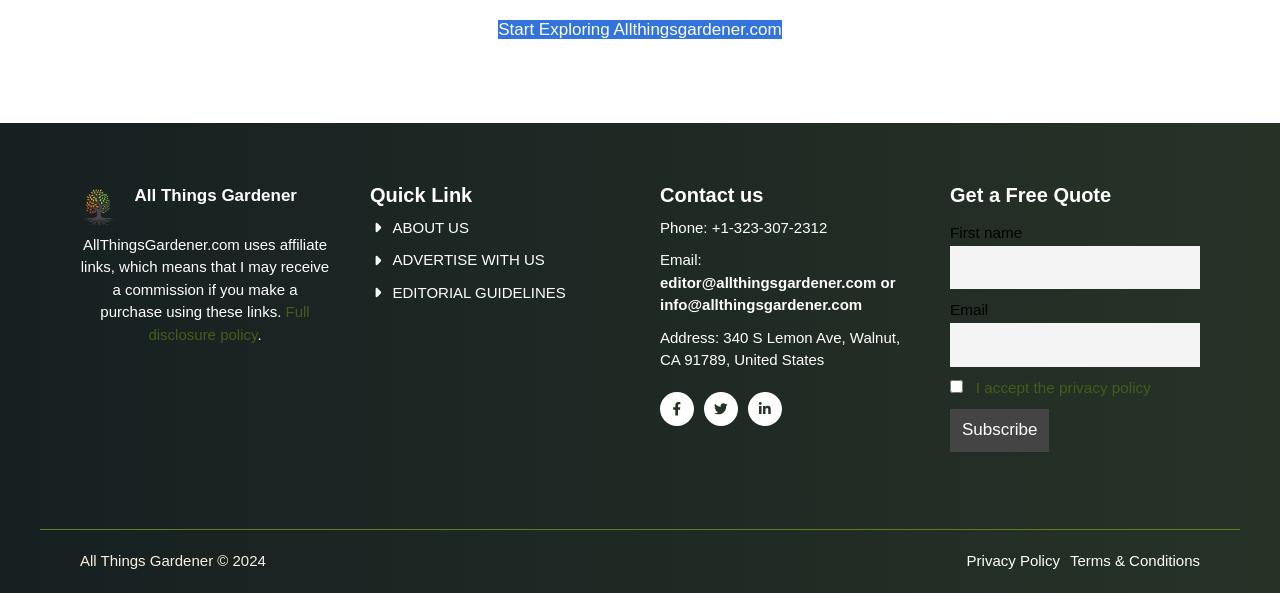Could you find the bounding box coordinates of the clickable area to complete this instruction: "Click on 'Start Exploring Allthingsgardener.com'"?

[0.389, 0.034, 0.611, 0.066]